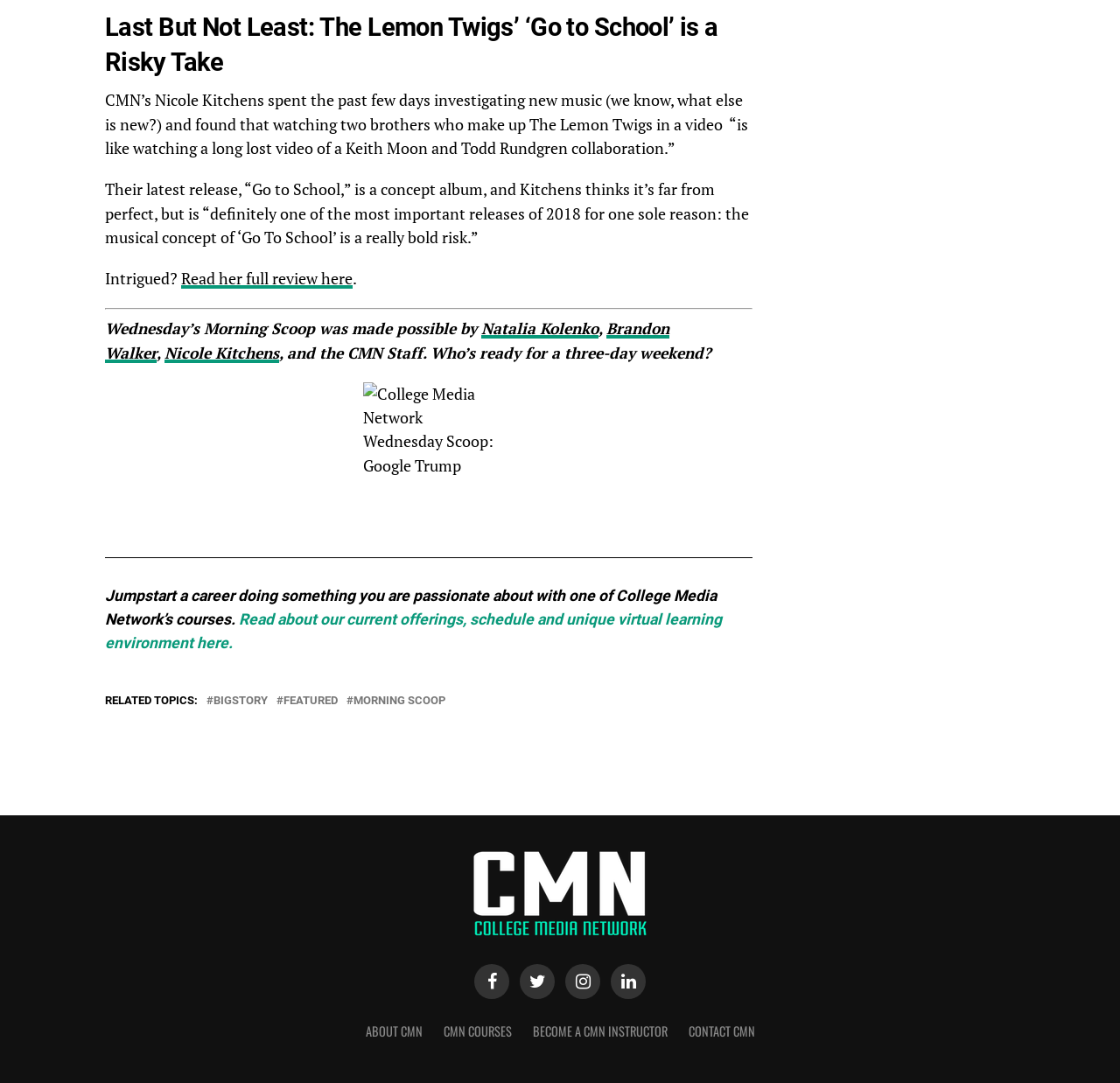Based on the element description Nicole Kitchens, identify the bounding box of the UI element in the given webpage screenshot. The coordinates should be in the format (top-left x, top-left y, bottom-right x, bottom-right y) and must be between 0 and 1.

[0.147, 0.316, 0.249, 0.335]